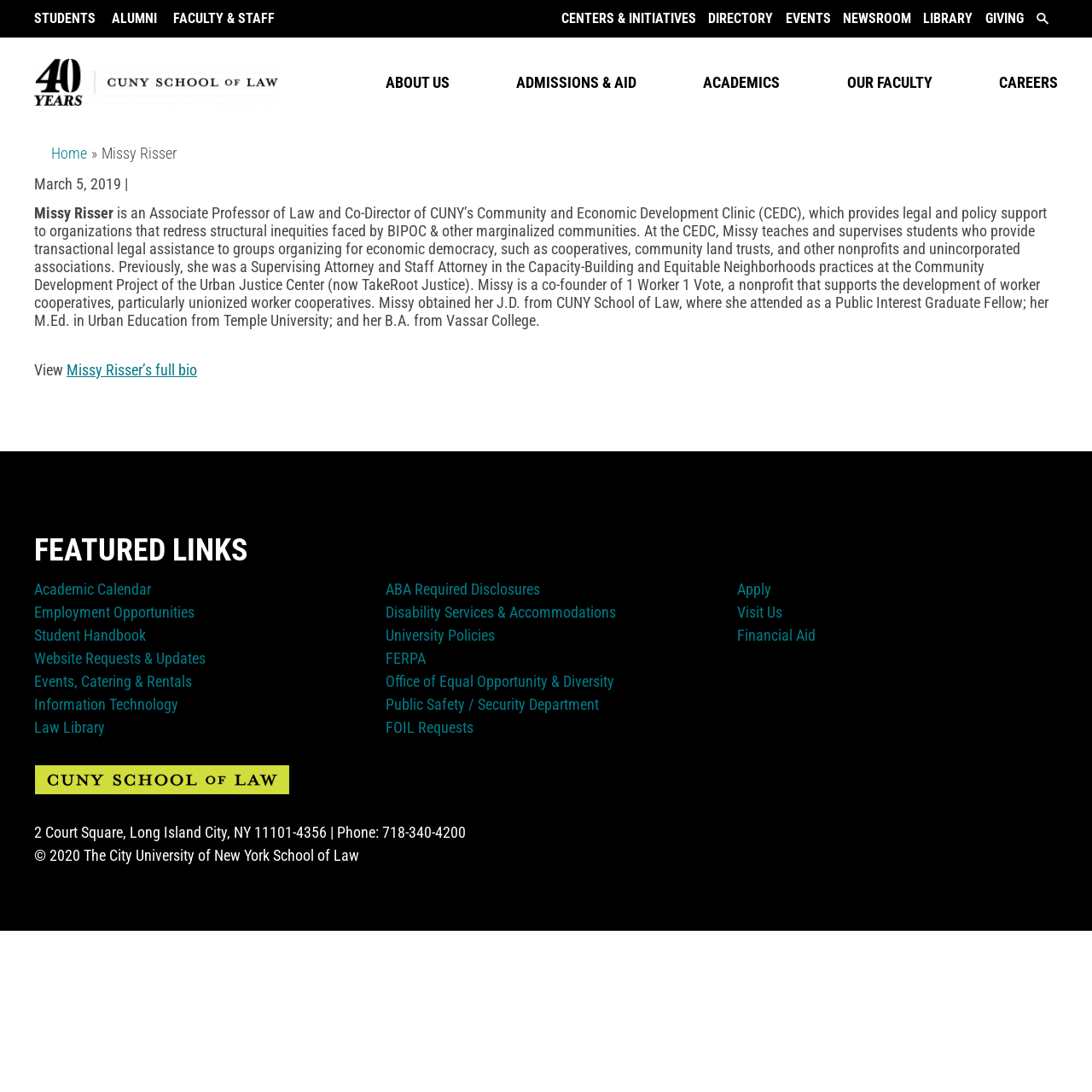Given the element description Employment Opportunities, identify the bounding box coordinates for the UI element on the webpage screenshot. The format should be (top-left x, top-left y, bottom-right x, bottom-right y), with values between 0 and 1.

[0.031, 0.552, 0.178, 0.569]